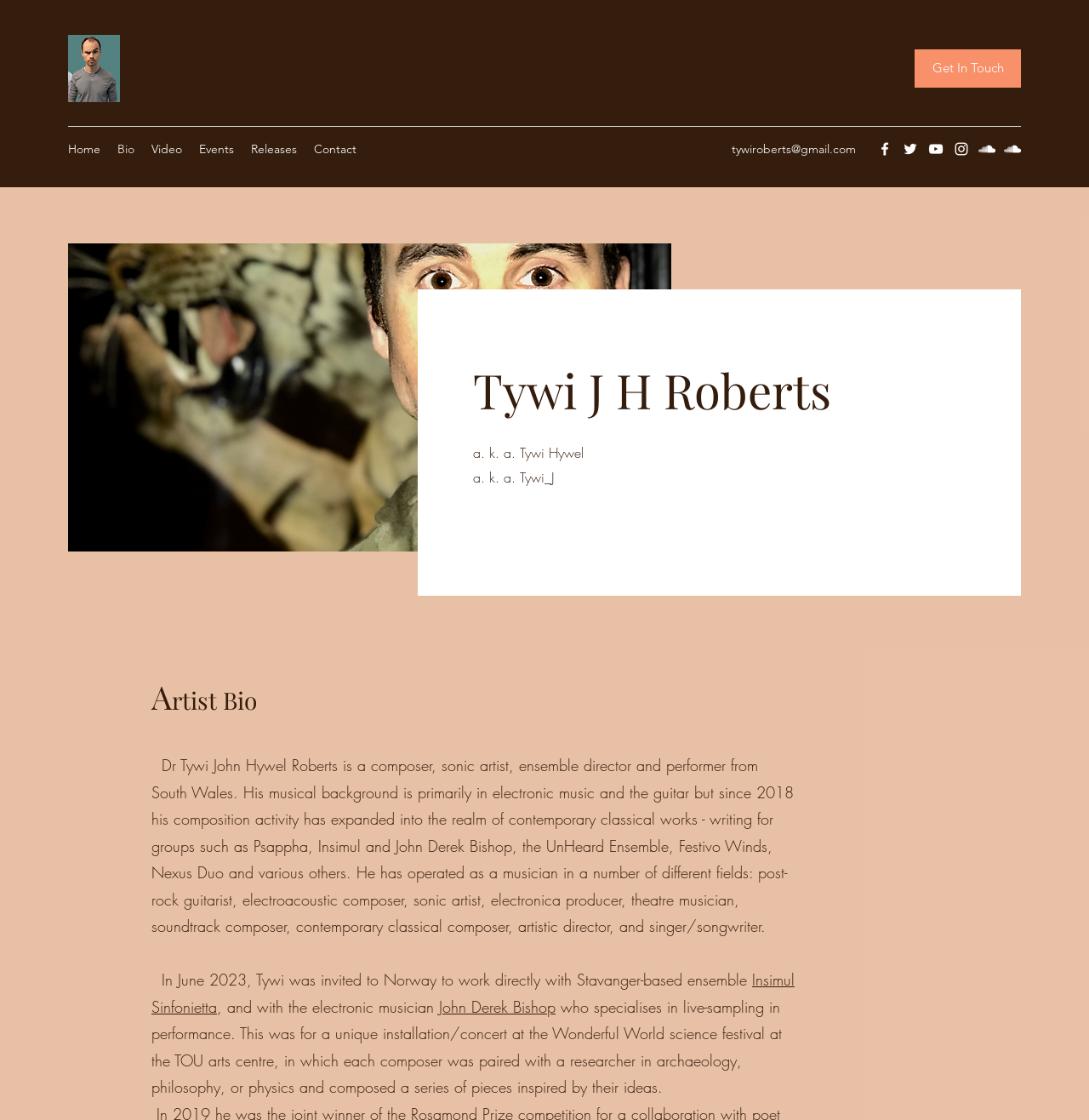Identify the bounding box coordinates of the clickable region to carry out the given instruction: "Open the 'tywi podcast low res.png' image".

[0.062, 0.03, 0.11, 0.091]